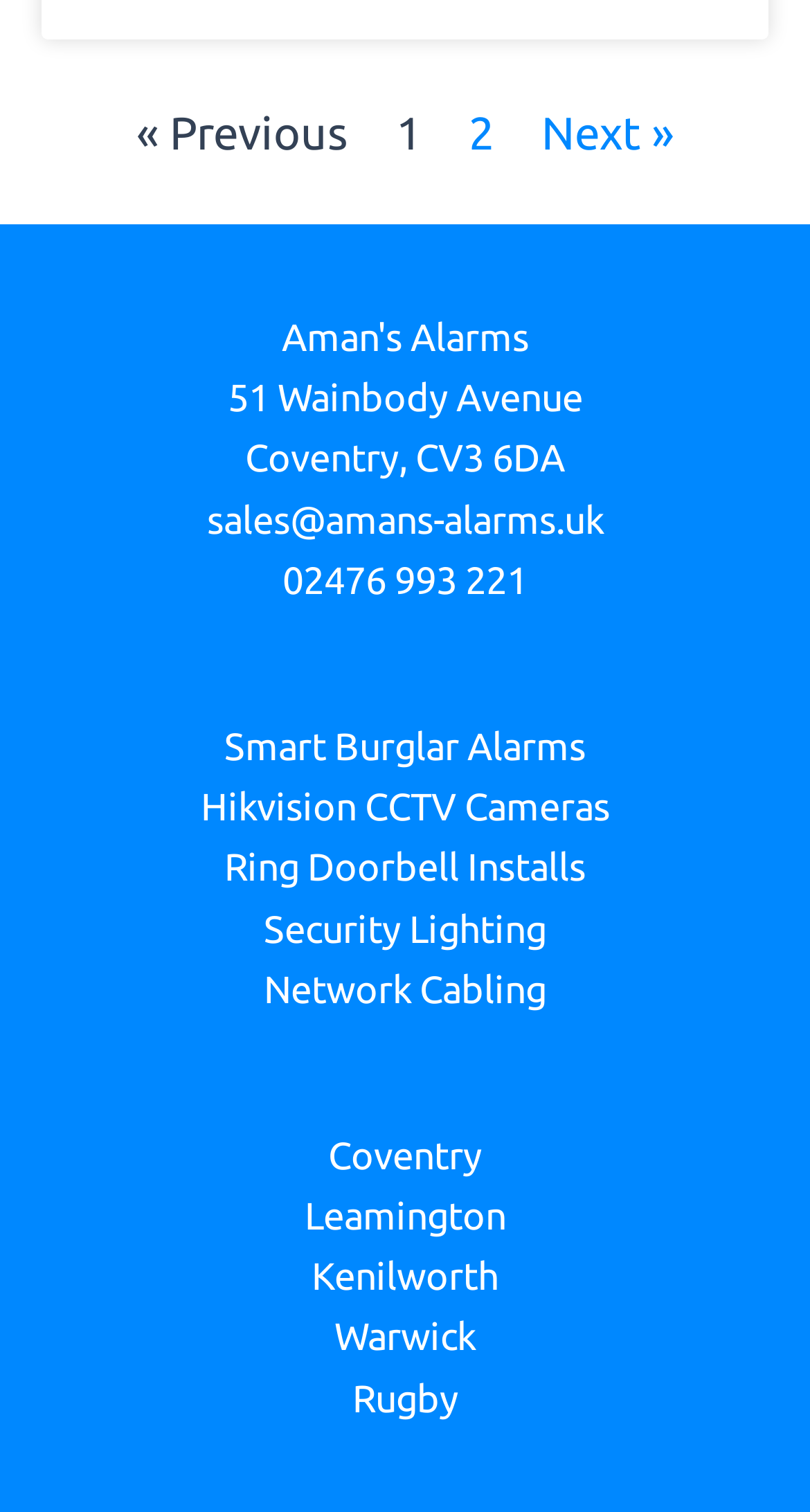Please give the bounding box coordinates of the area that should be clicked to fulfill the following instruction: "go to page 2". The coordinates should be in the format of four float numbers from 0 to 1, i.e., [left, top, right, bottom].

[0.578, 0.07, 0.609, 0.104]